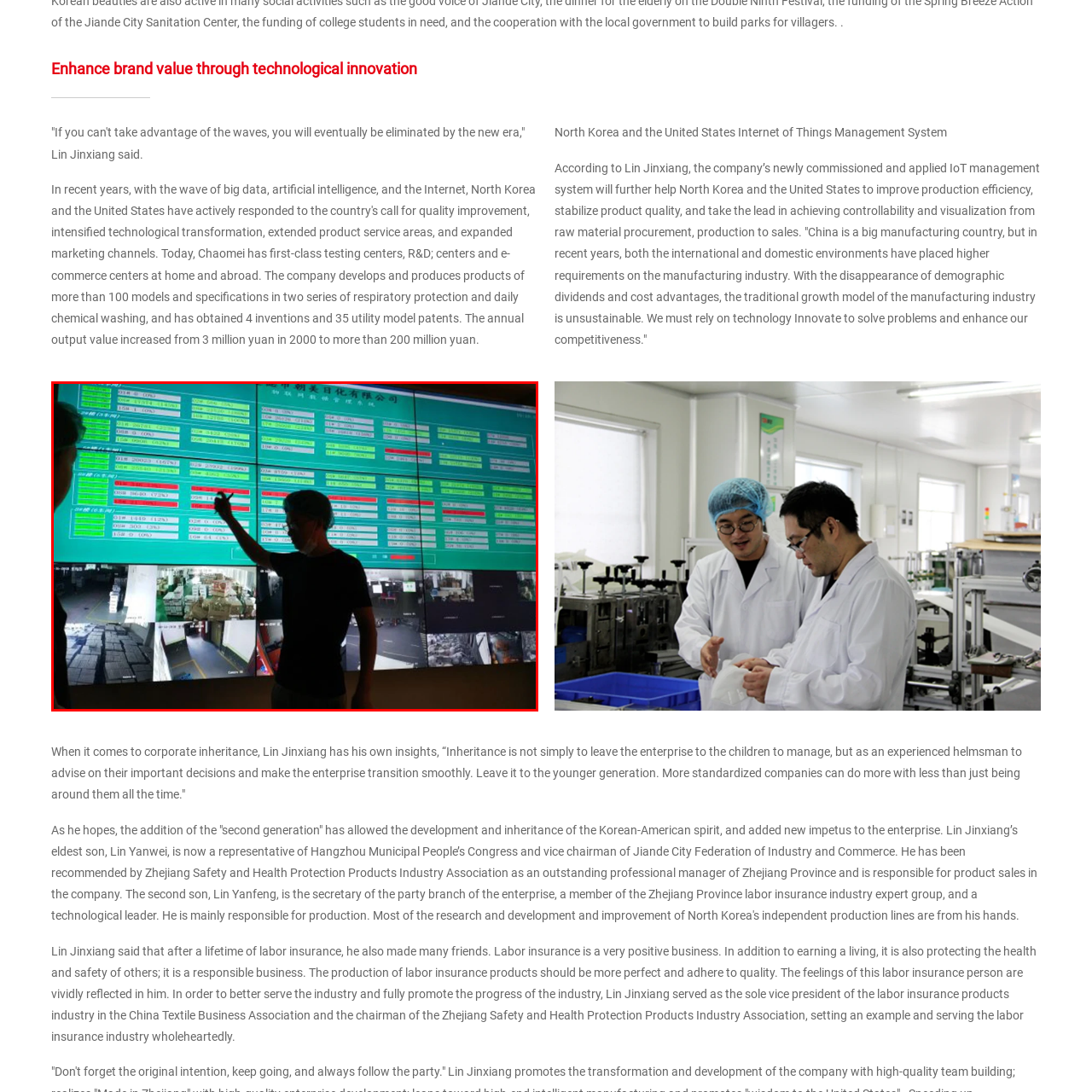What do the green and red metrics on the screen represent?
Inspect the image enclosed by the red bounding box and respond with as much detail as possible.

The digital display board features a series of colorful charts and tables that likely represent real-time data related to production efficiency, product quality, and operational control. The various metrics are highlighted in green and red, which suggests that the green metrics represent performance indicators and the red metrics represent alerts.